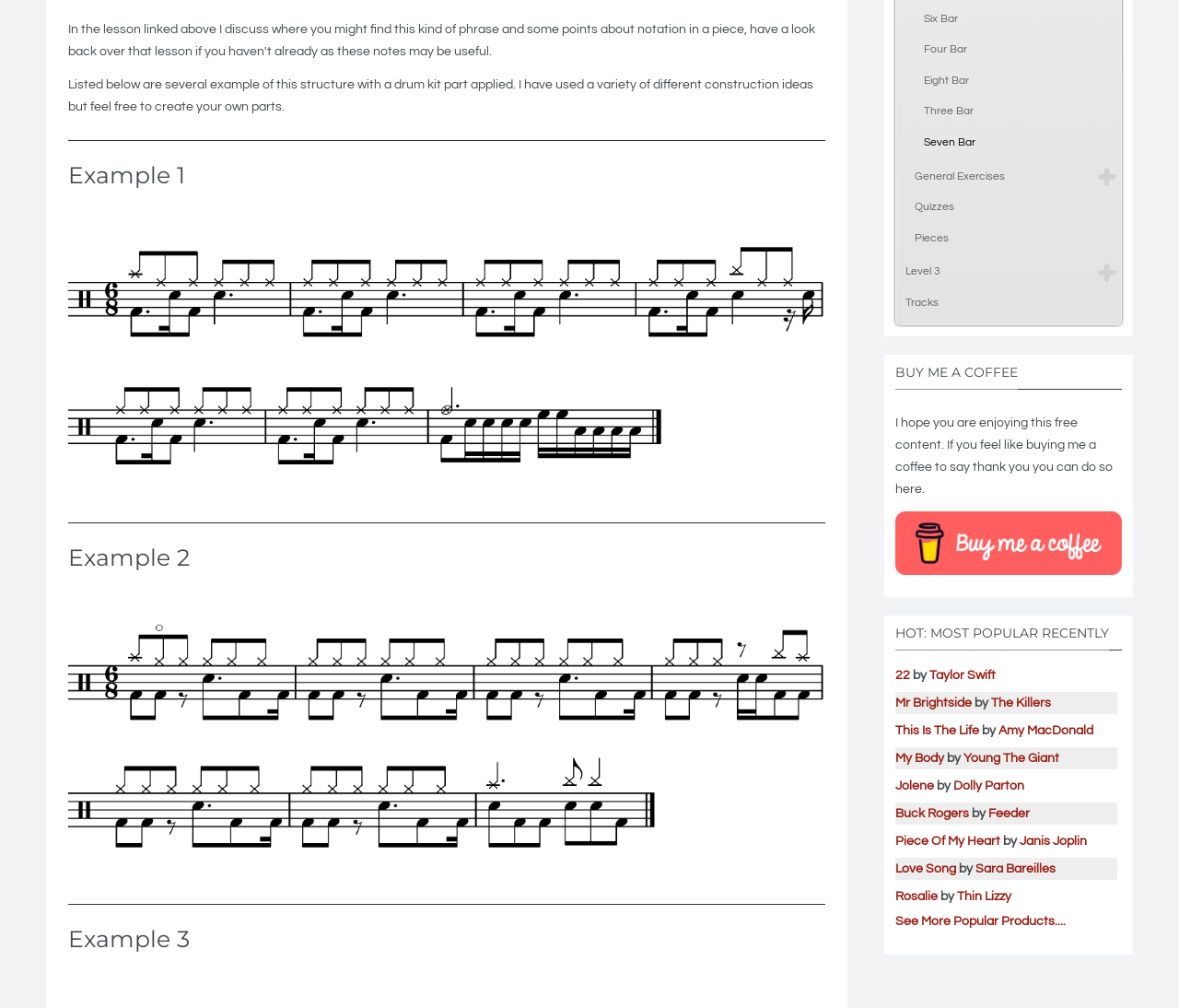Identify the bounding box of the UI element that matches this description: "Young The Giant".

[0.817, 0.746, 0.898, 0.759]